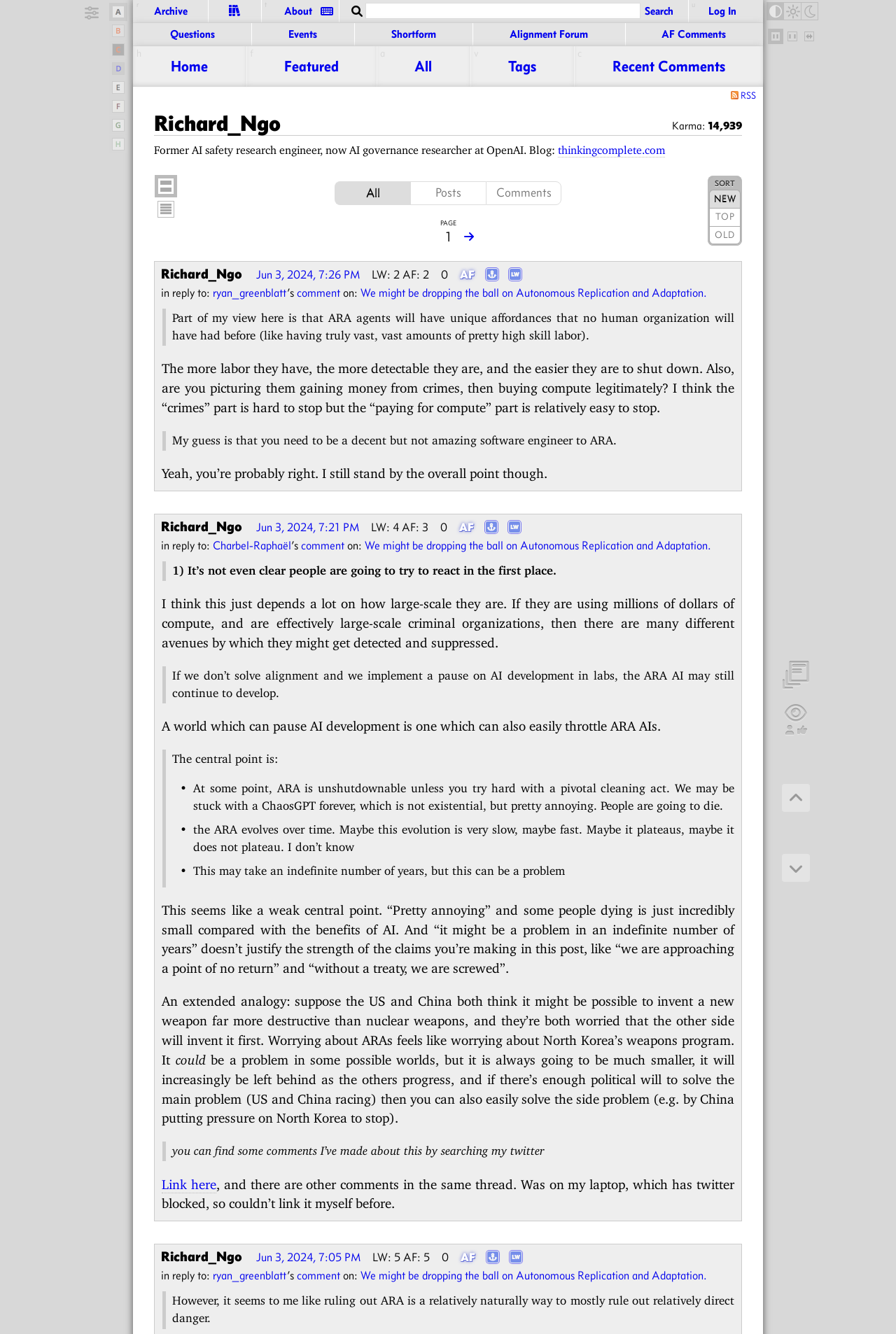Please use the details from the image to answer the following question comprehensively:
What is the topic of the discussion on this webpage?

The topic of the discussion on this webpage can be inferred from the text of the comments and the links, which mention 'Autonomous Replication and Adaptation' and related concepts.